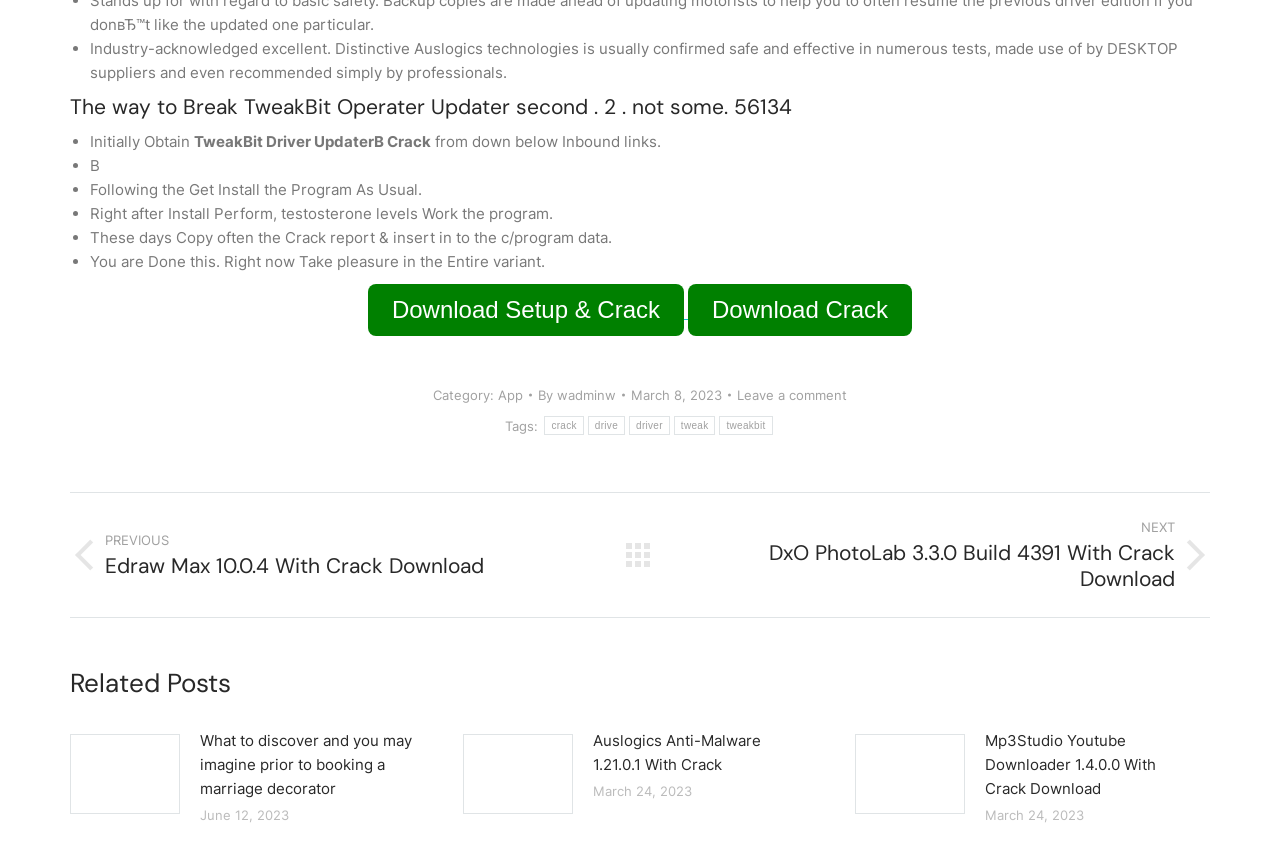With reference to the image, please provide a detailed answer to the following question: What are the tags related to the post?

The tags related to the post are mentioned as 'crack', 'drive', 'driver', 'tweak', and 'tweakbit' in the webpage, which are indicated by the links 'crack', 'drive', 'driver', 'tweak', and 'tweakbit'.